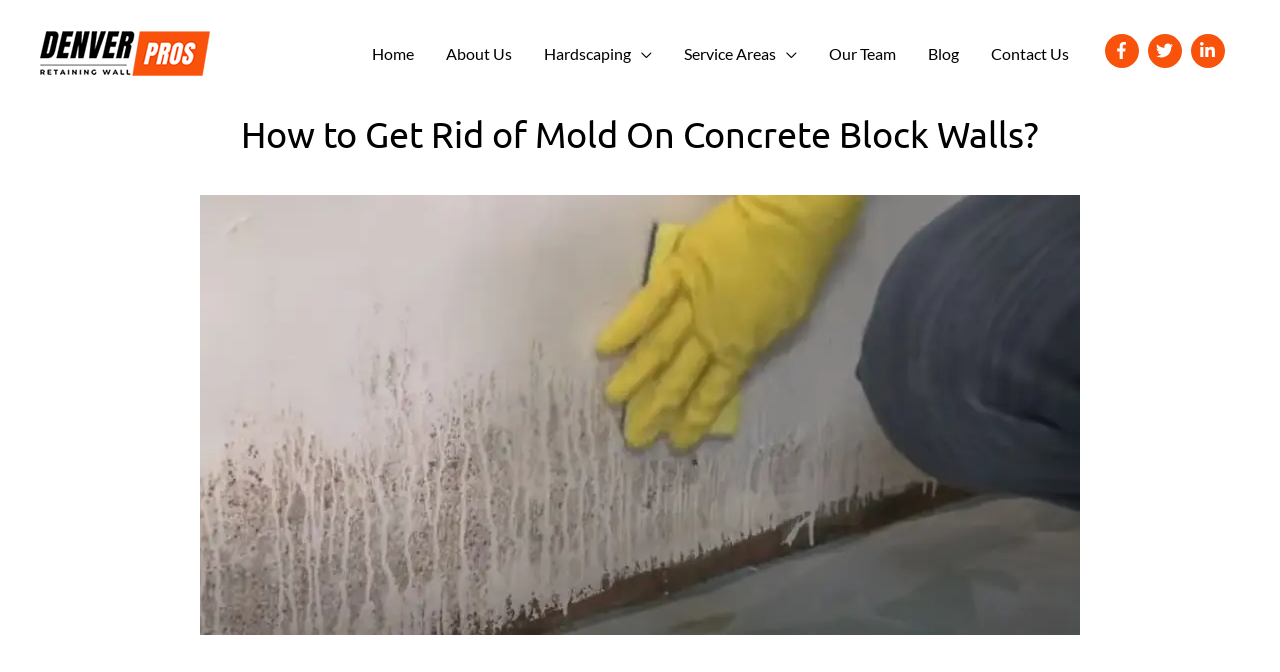Please find the bounding box coordinates of the section that needs to be clicked to achieve this instruction: "Visit the Blog page".

[0.712, 0.028, 0.761, 0.132]